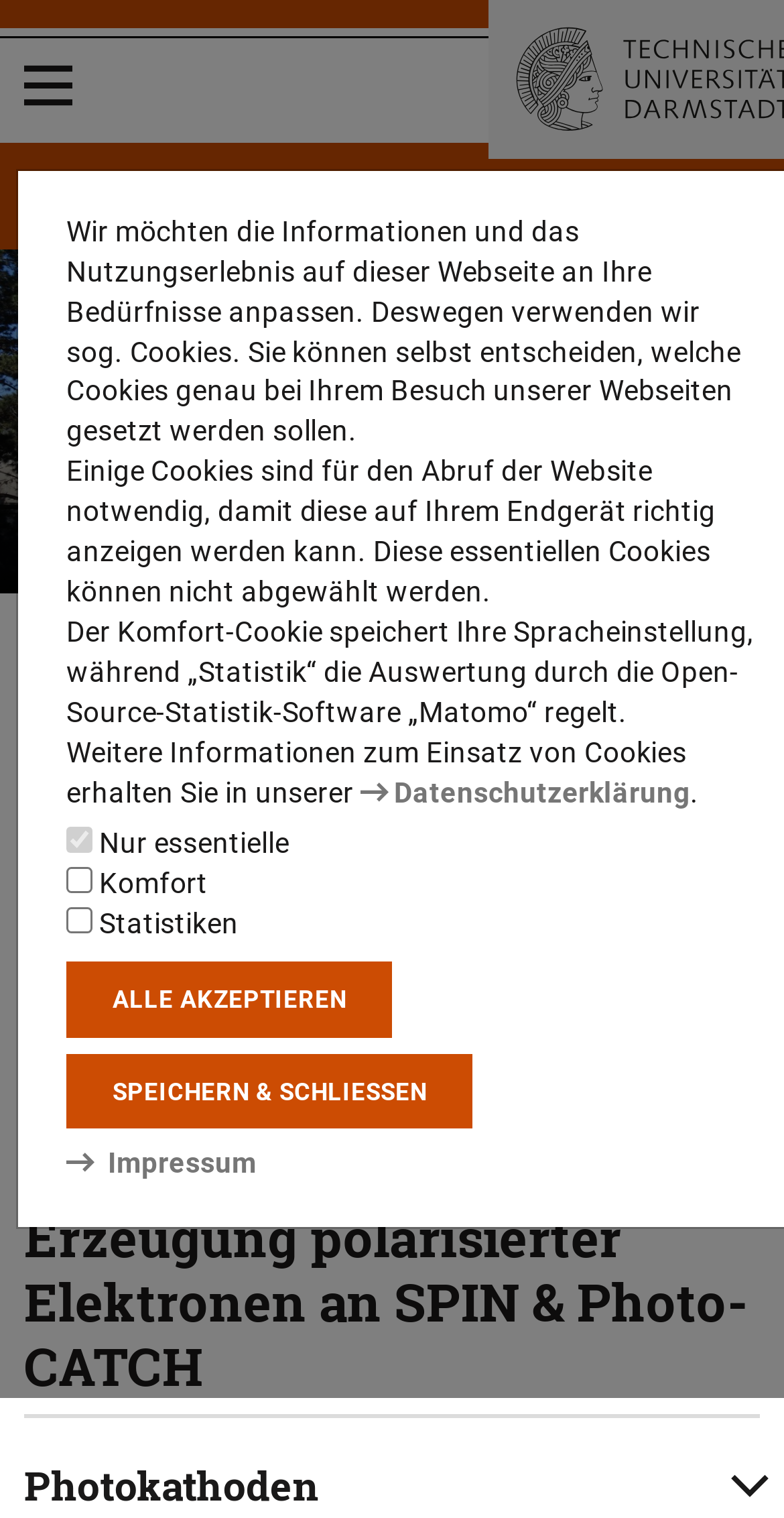What is the purpose of the button 'KONTAKT'?
Based on the image, answer the question with as much detail as possible.

The purpose of the button 'KONTAKT' can be inferred from its text, which suggests that it is used to initiate contact with someone, possibly the research group or the institute.